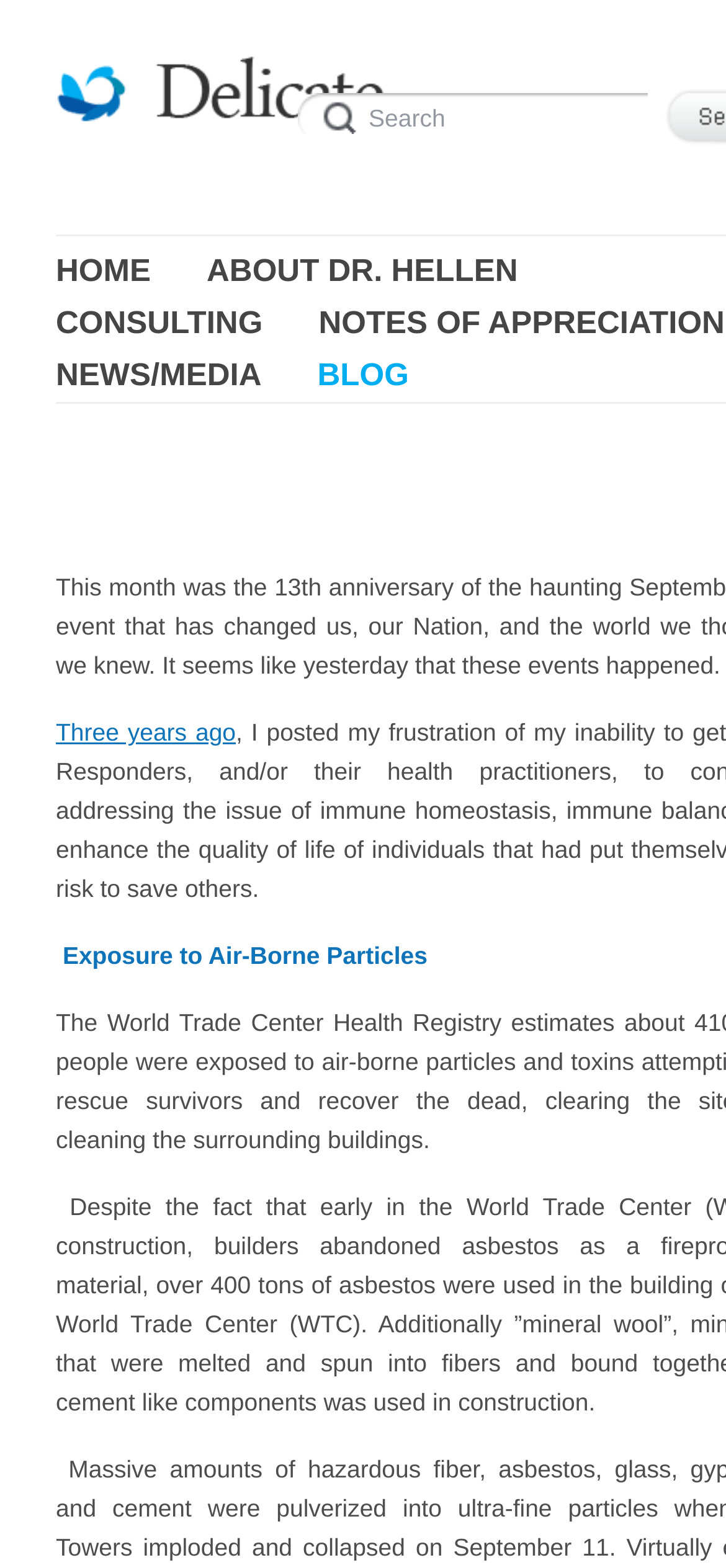Provide a brief response to the question using a single word or phrase: 
What is the topic of the article?

9/11 WTC Responders